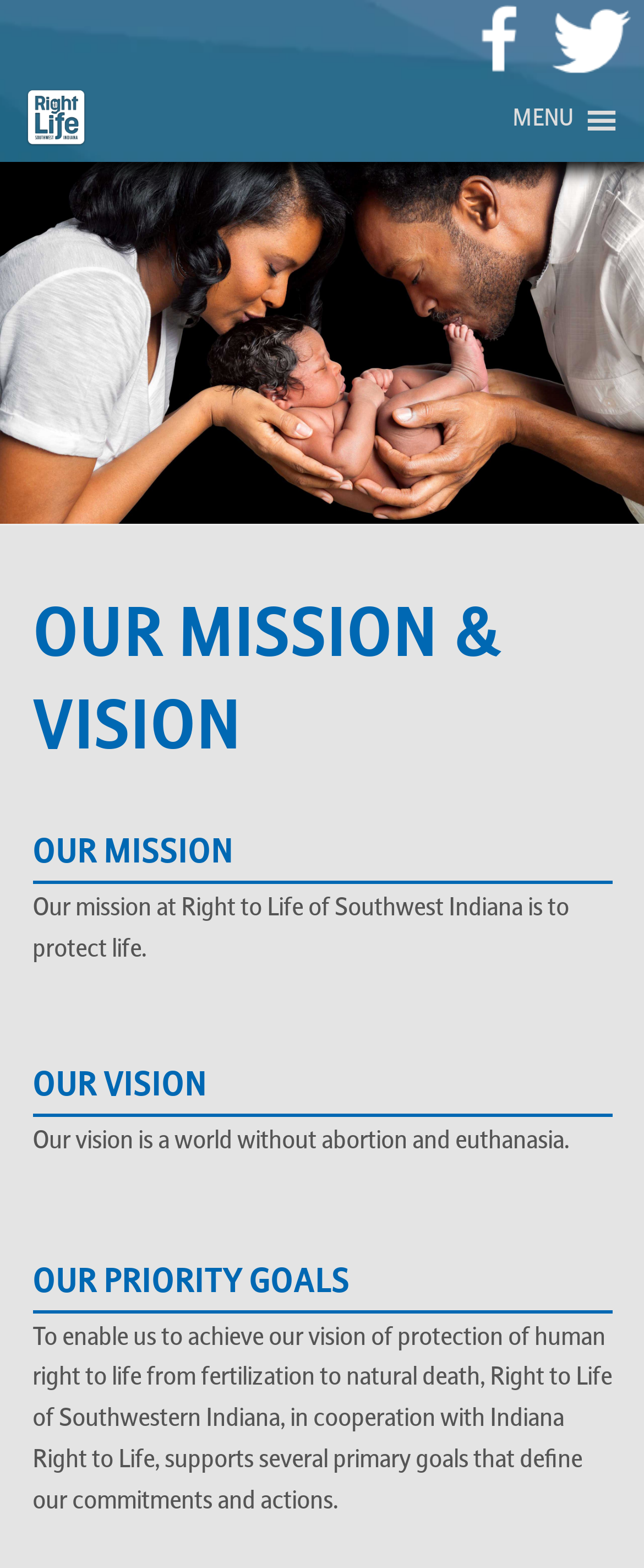Provide a one-word or short-phrase answer to the question:
How many social media platforms are linked?

2